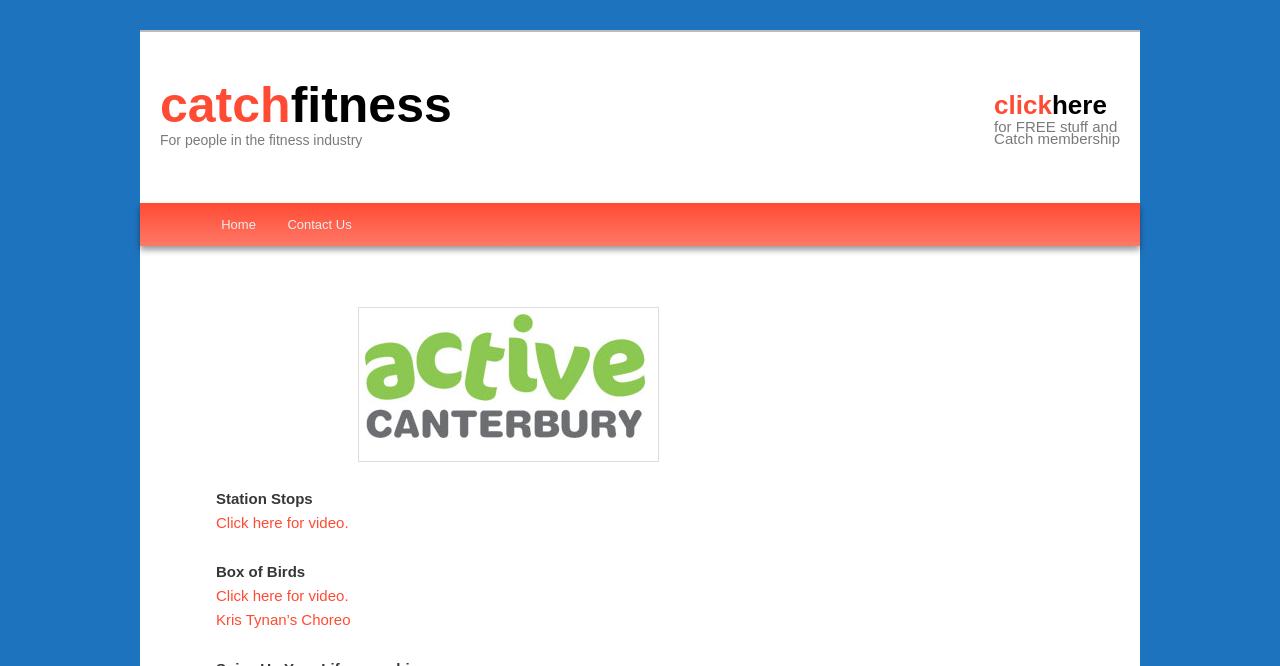Give the bounding box coordinates for the element described by: "Click here for video.".

[0.169, 0.882, 0.272, 0.907]